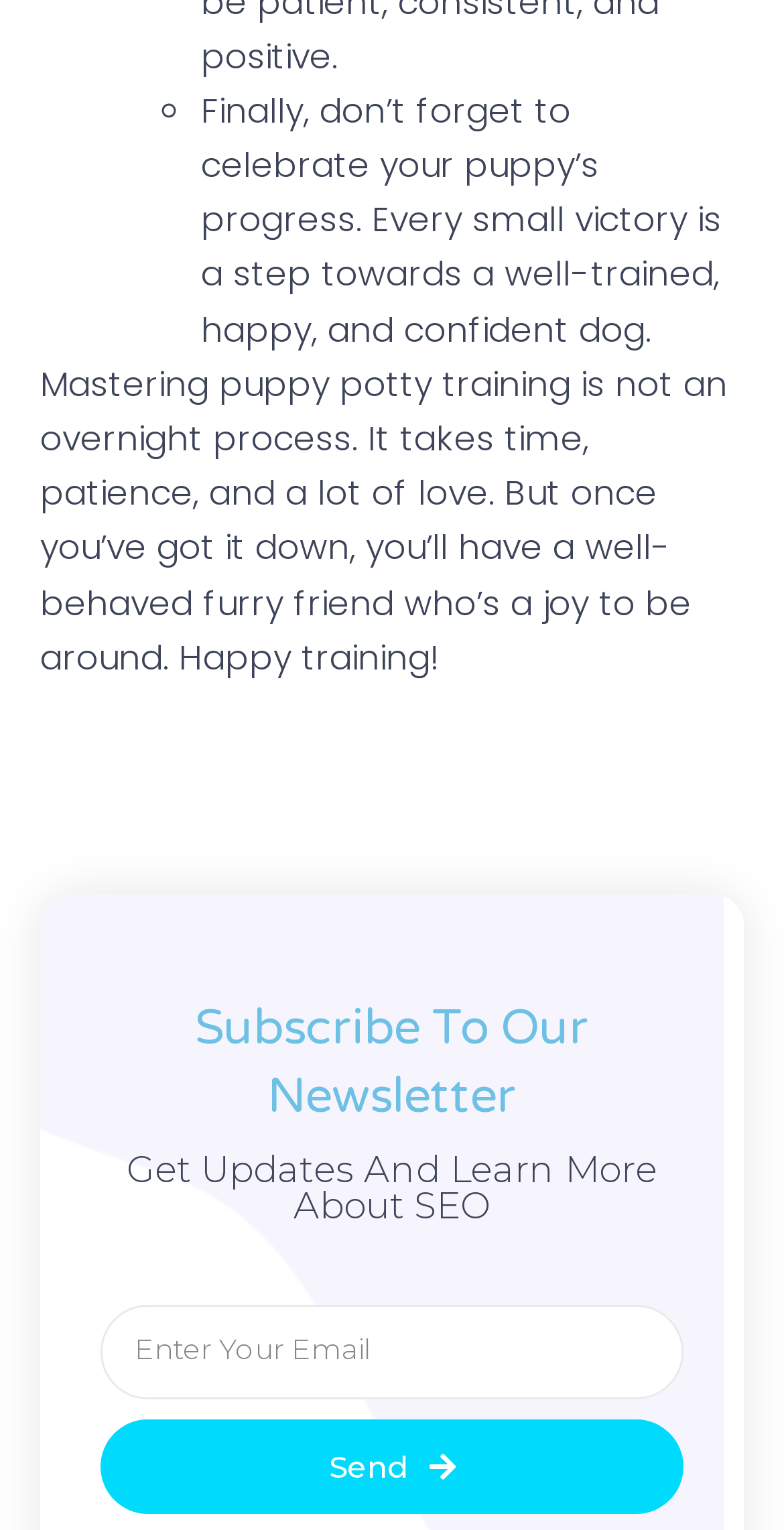What is the tone of the webpage?
Analyze the screenshot and provide a detailed answer to the question.

The tone of the webpage appears to be encouraging and supportive, as indicated by the language used in the static text elements, which offer advice and congratulations on progress made in puppy potty training.